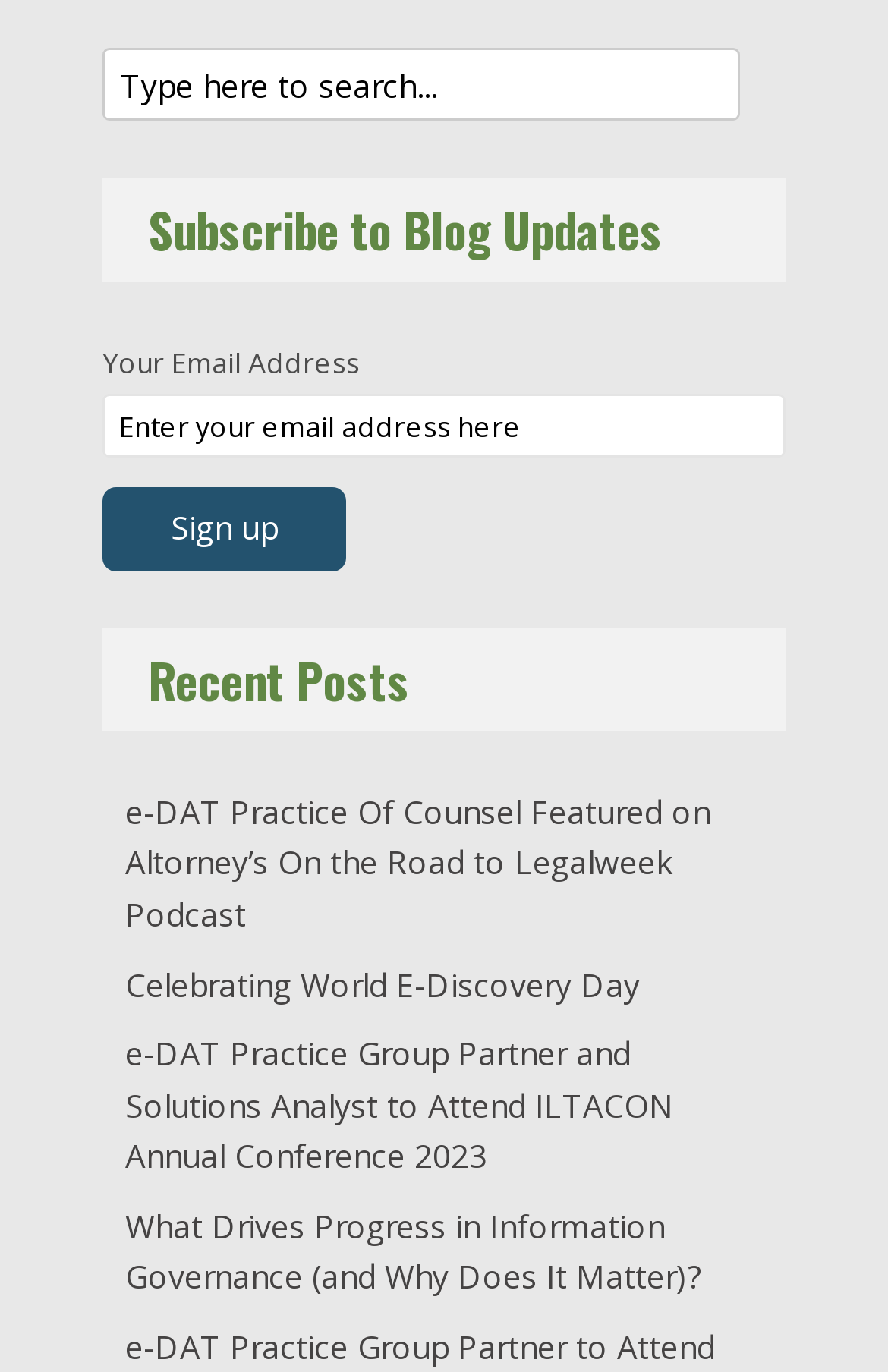What is the purpose of the textbox at the top?
Based on the image, please offer an in-depth response to the question.

The textbox at the top has a placeholder text 'Type here to search...' which suggests that it is used for searching something on the website.